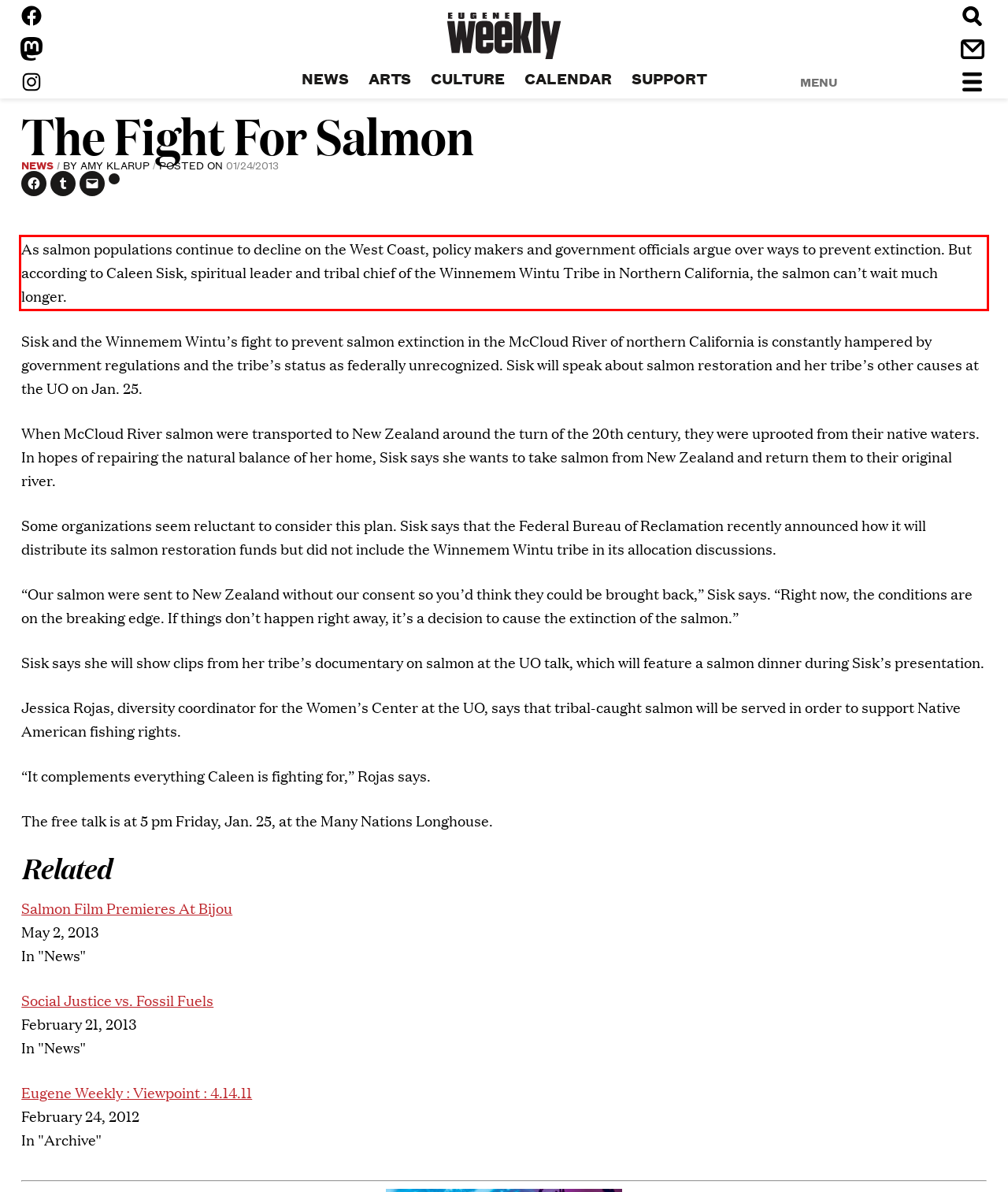Review the webpage screenshot provided, and perform OCR to extract the text from the red bounding box.

As salmon populations continue to decline on the West Coast, policy makers and government officials argue over ways to prevent extinction. But according to Caleen Sisk, spiritual leader and tribal chief of the Winnemem Wintu Tribe in Northern California, the salmon can’t wait much longer.